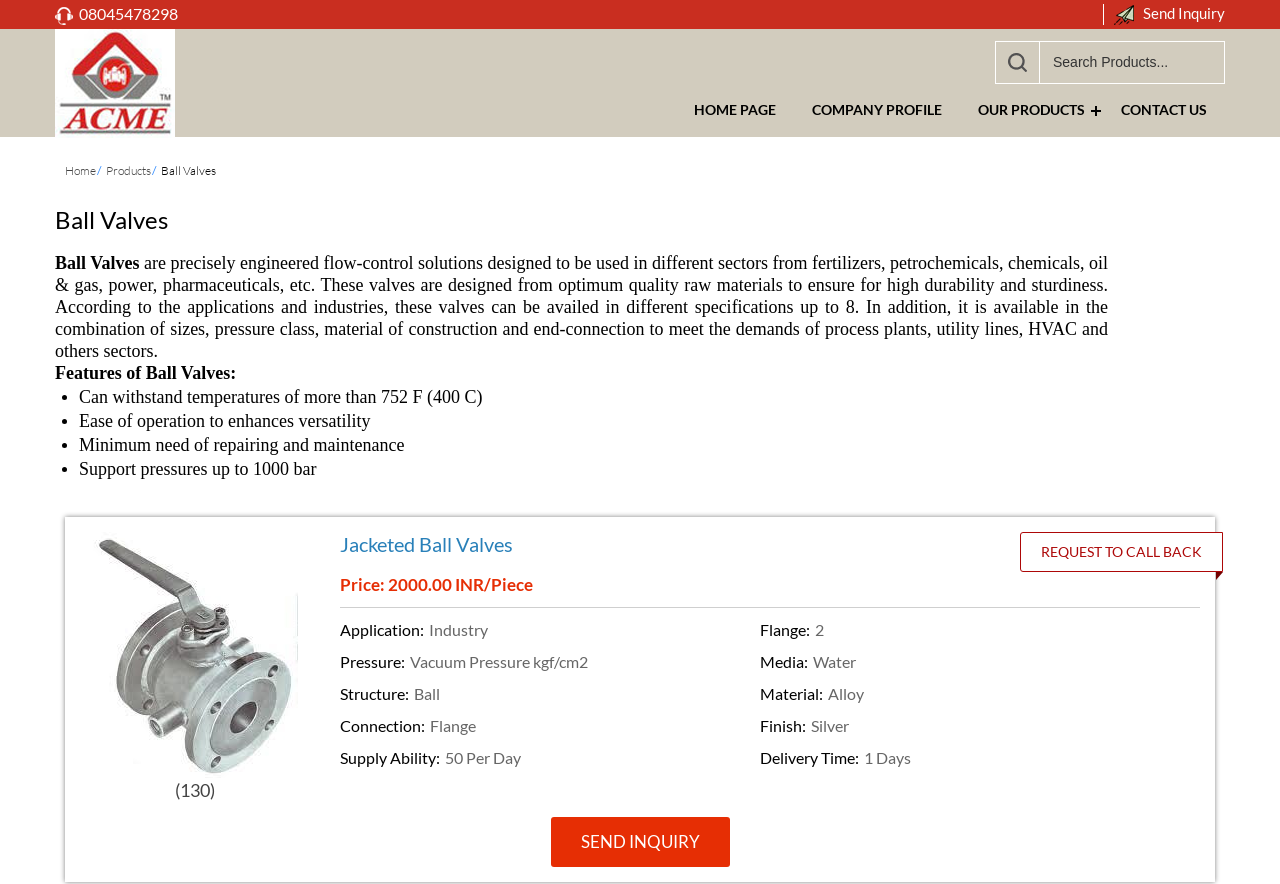What is the price of the Jacketed Ball Valves?
Look at the image and answer the question using a single word or phrase.

2000.00 INR/Piece